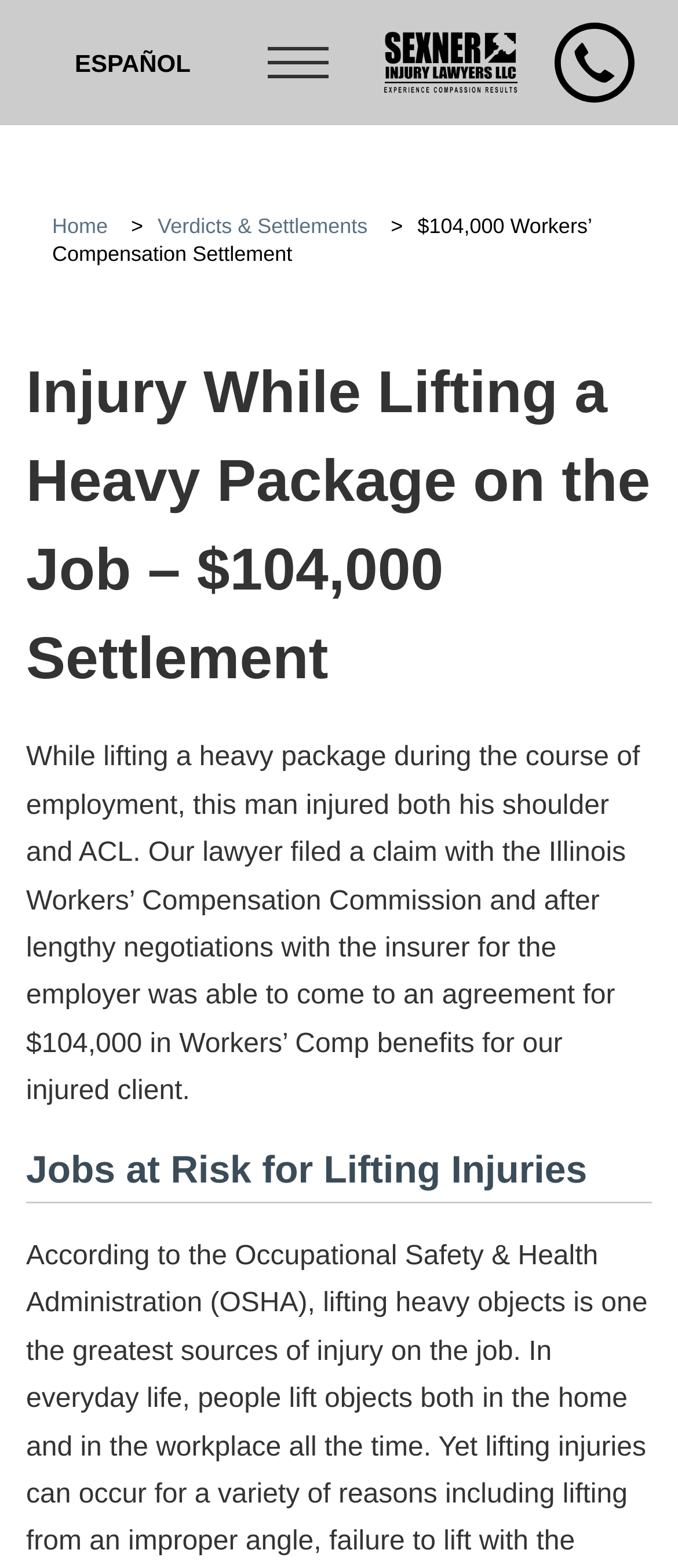What was the client's injury while lifting a heavy package?
Using the image as a reference, answer the question with a short word or phrase.

Shoulder and ACL